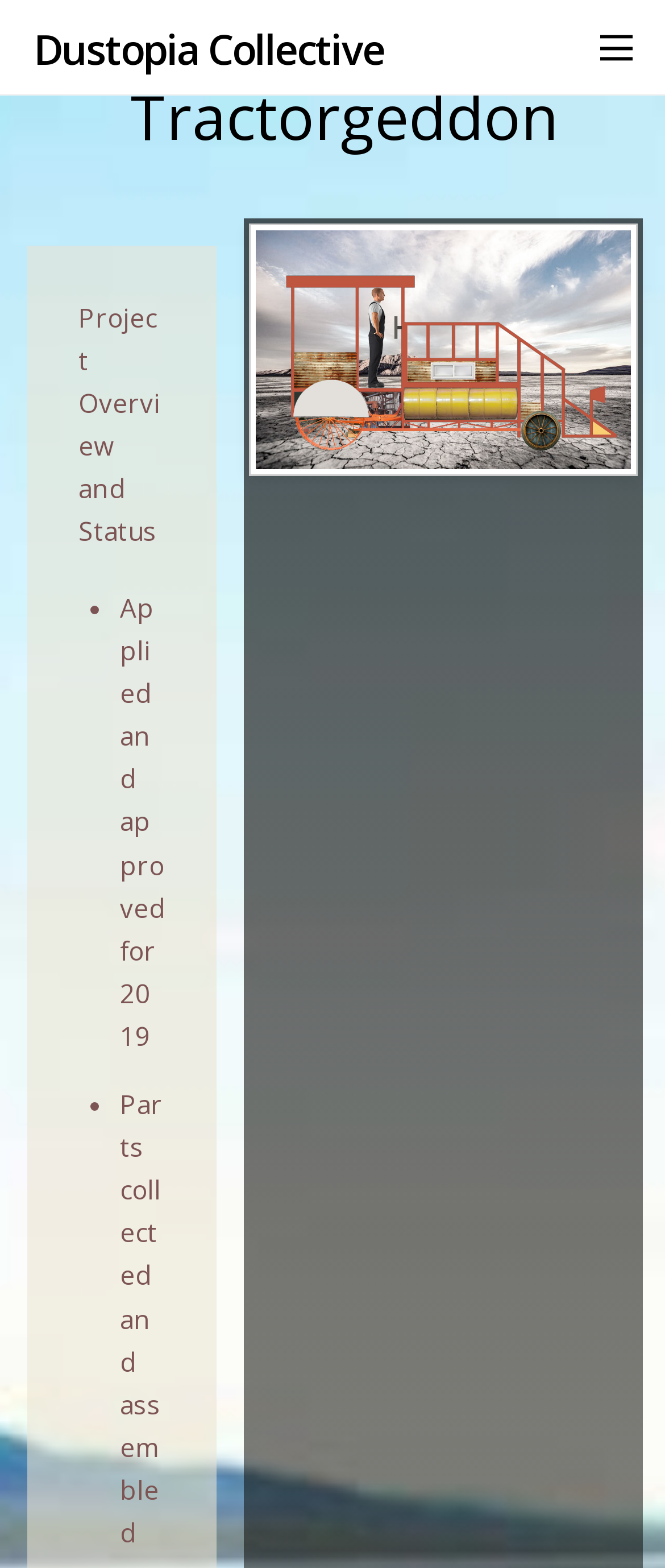Using the information in the image, give a detailed answer to the following question: What is the project status?

I found the answer by looking at the list of project overview and status, where it says 'Applied and approved for 2019'.